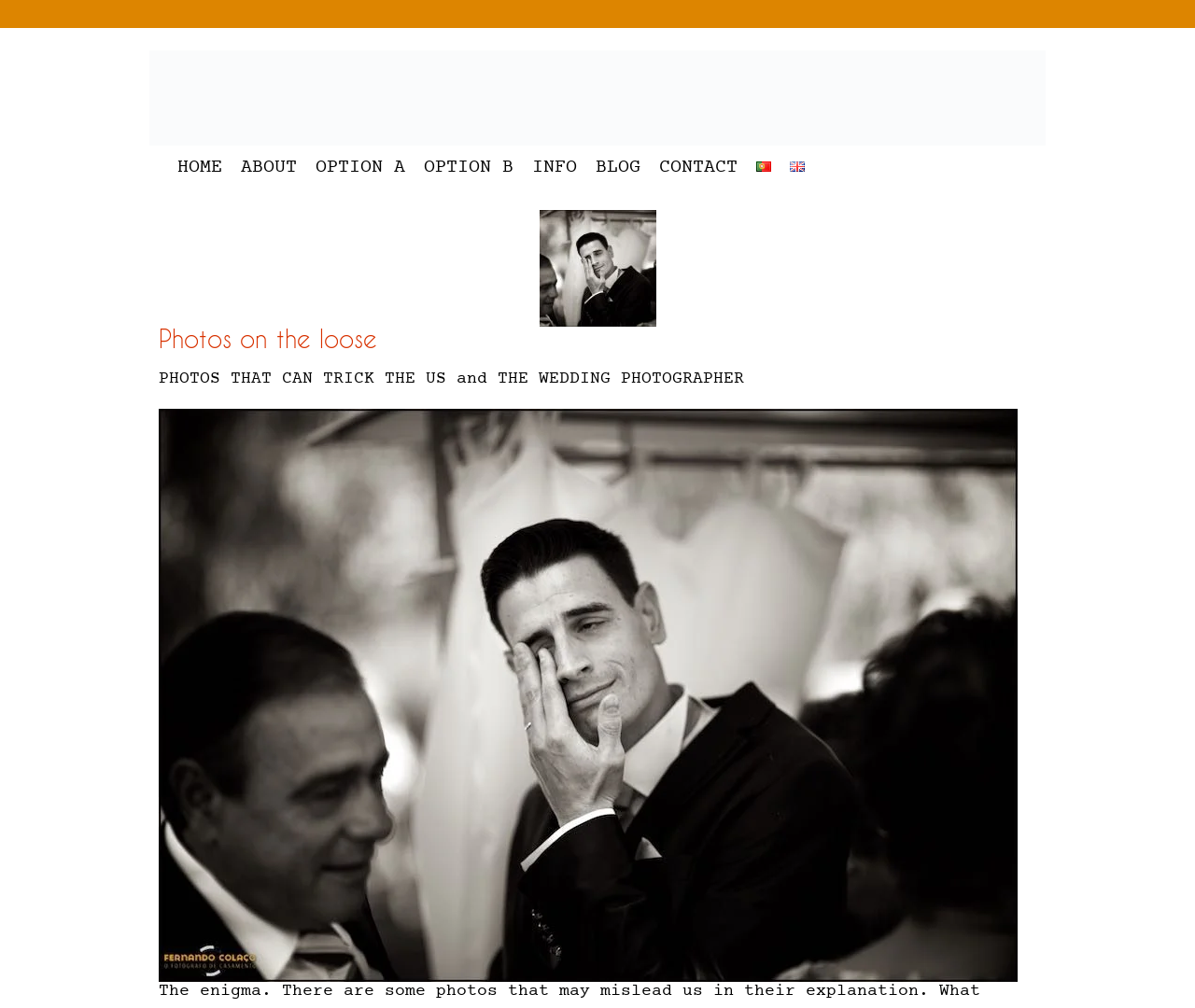Find the bounding box of the element with the following description: "title="Are Anabolic Steroids Helpful?"". The coordinates must be four float numbers between 0 and 1, formatted as [left, top, right, bottom].

None